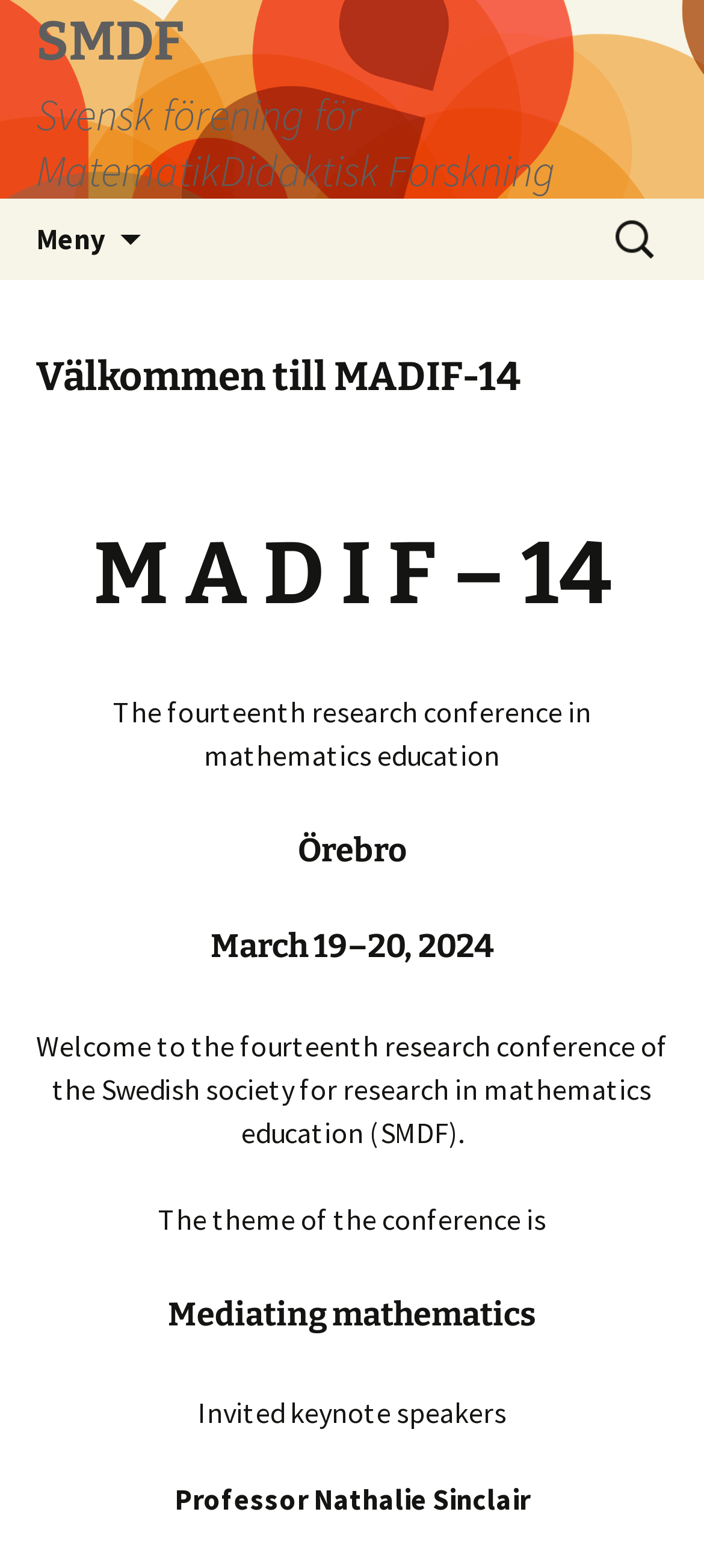What is the name of the organization?
Please give a detailed and thorough answer to the question, covering all relevant points.

The name of the organization can be found in the top-left corner of the webpage, where it says 'SMDF Svensk förening för MatematikDidaktisk Forskning'.